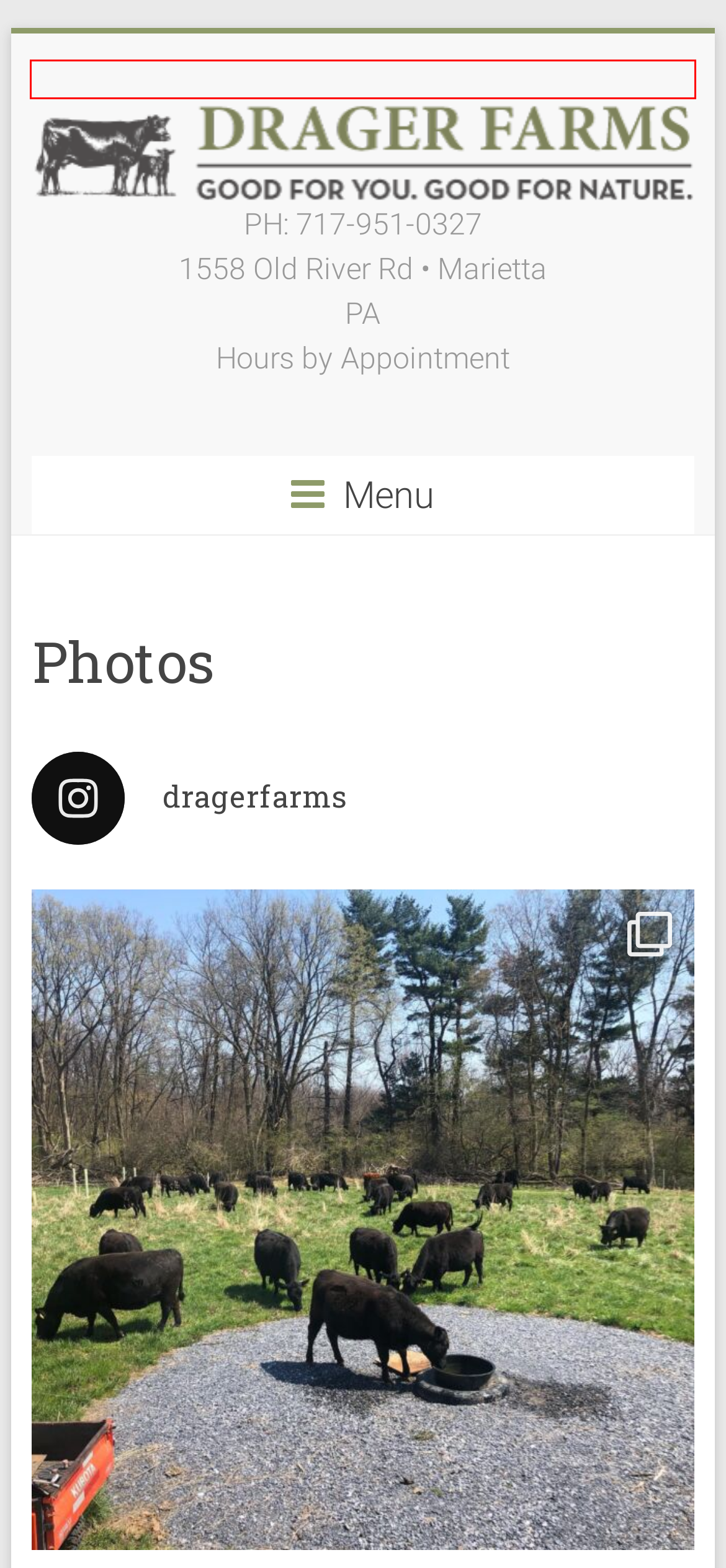You are looking at a screenshot of a webpage with a red bounding box around an element. Determine the best matching webpage description for the new webpage resulting from clicking the element in the red bounding box. Here are the descriptions:
A. March 2017 News – Drager Farms, LLC
B. Contact – Drager Farms, LLC
C. Drager Farms, LLC – Good for You. Good for Nature
D. 2017 Meat Shares – Drager Farms, LLC
E. Slow Cooker Italian Sausages and Peppers with Rotini – Drager Farms, LLC
F. 2018 Beef Share – Drager Farms, LLC
G. Blog Tool, Publishing Platform, and CMS – WordPress.org
H. February 2017 News – Drager Farms, LLC

C